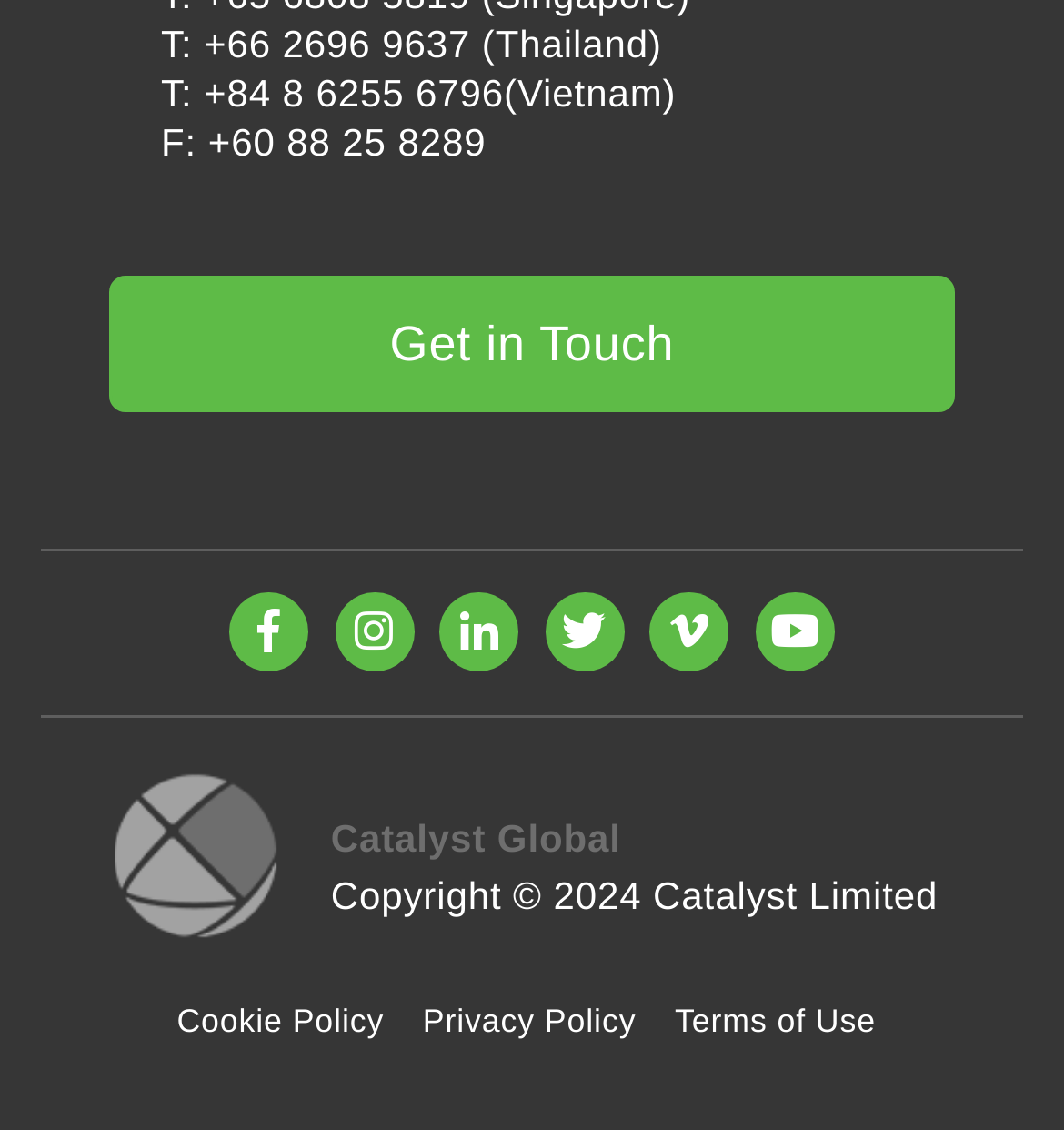Please identify the bounding box coordinates of the clickable area that will fulfill the following instruction: "View the Menu". The coordinates should be in the format of four float numbers between 0 and 1, i.e., [left, top, right, bottom].

None